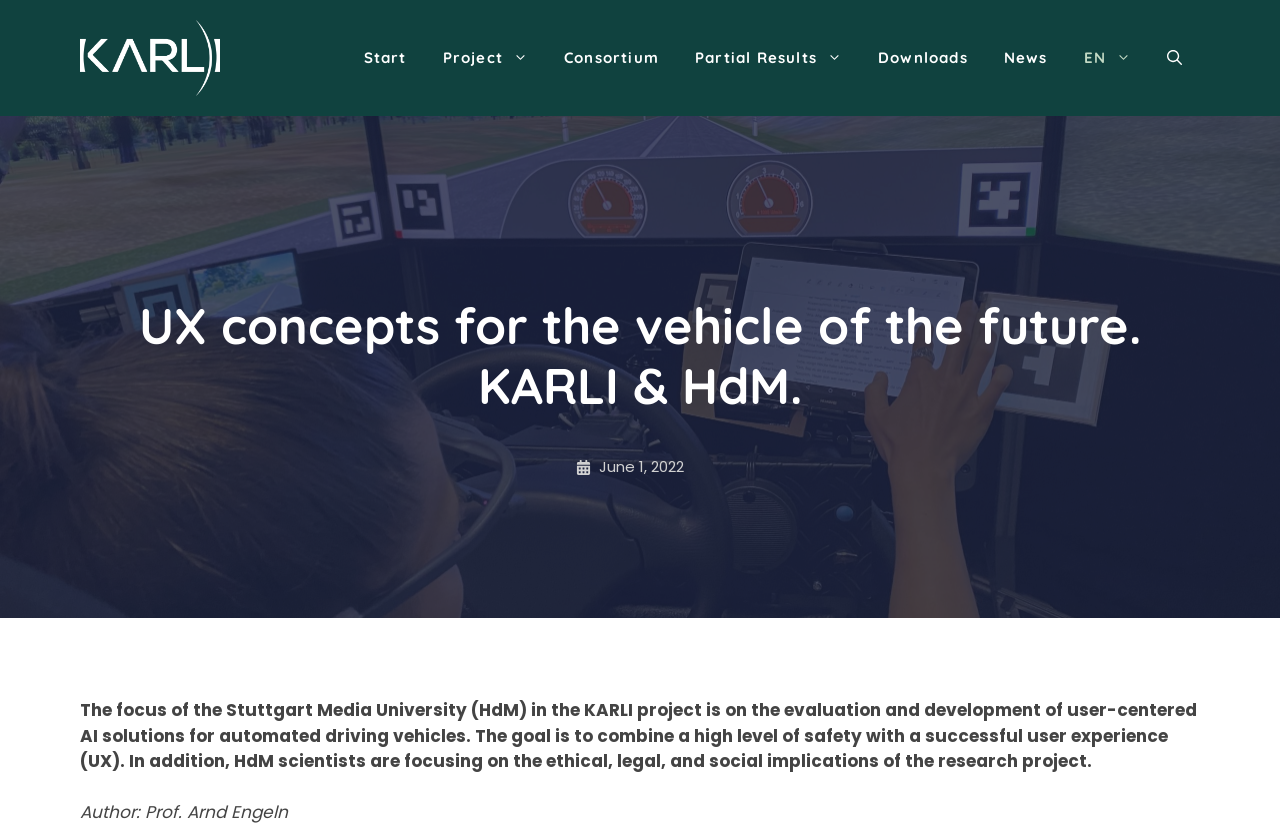Using the webpage screenshot, find the UI element described by EN. Provide the bounding box coordinates in the format (top-left x, top-left y, bottom-right x, bottom-right y), ensuring all values are floating point numbers between 0 and 1.

[0.832, 0.04, 0.898, 0.101]